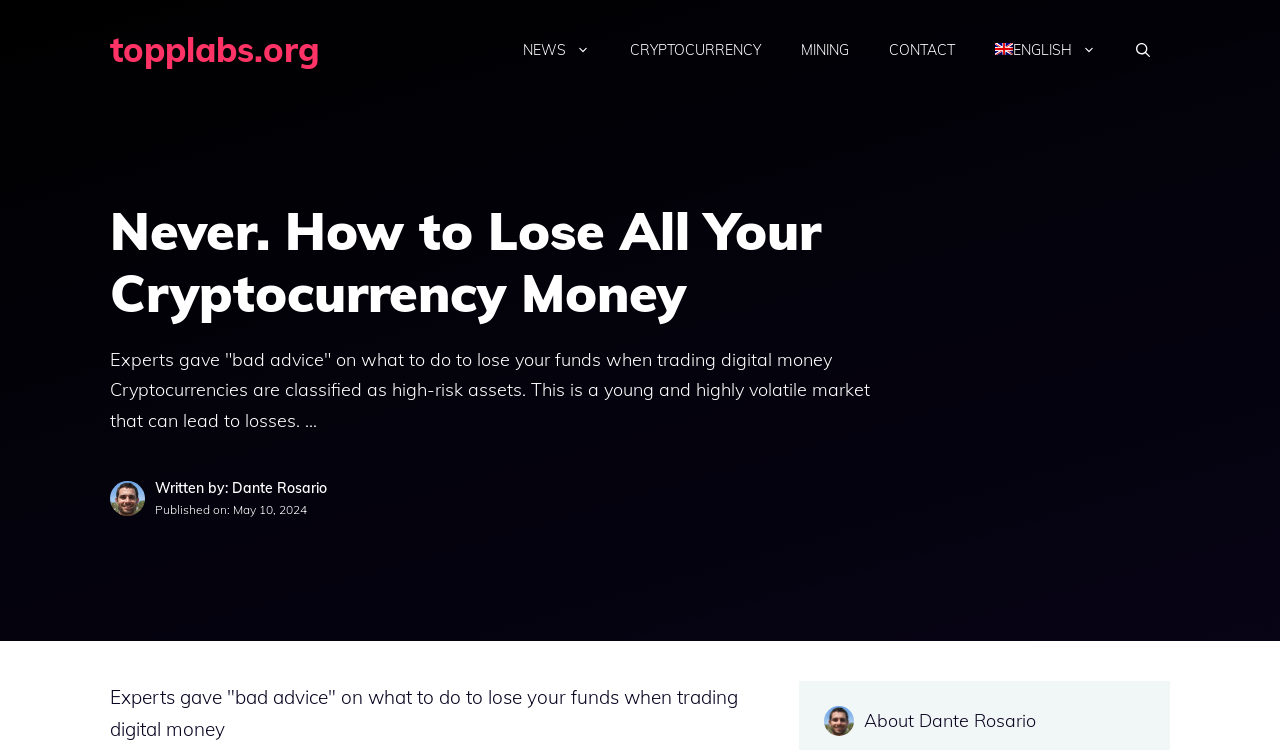Who is the author of the article?
Please provide a comprehensive answer based on the visual information in the image.

The author's name is mentioned in the article, specifically in the 'Written by:' section, which states 'Written by: Dante Rosario'.